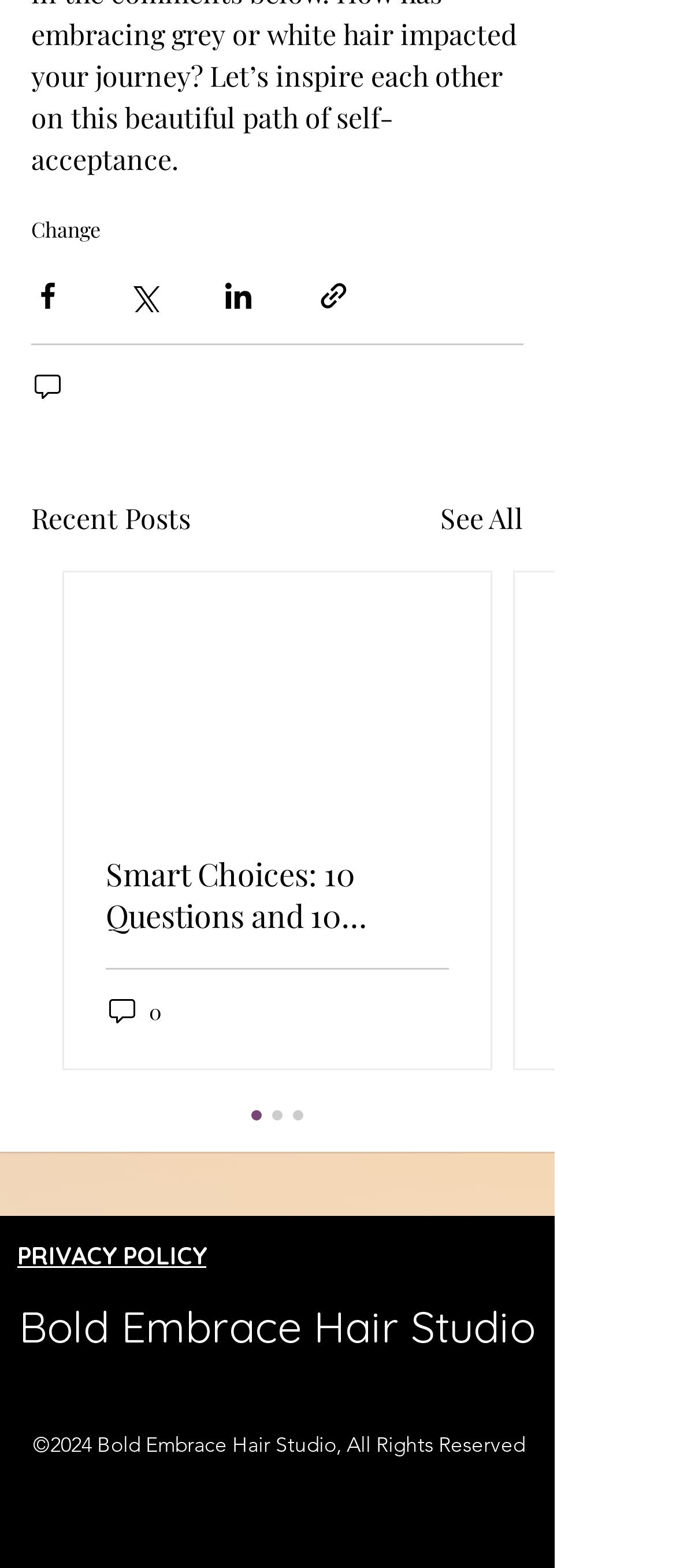Identify the bounding box for the UI element described as: "aria-label="Share via link"". The coordinates should be four float numbers between 0 and 1, i.e., [left, top, right, bottom].

[0.469, 0.178, 0.518, 0.199]